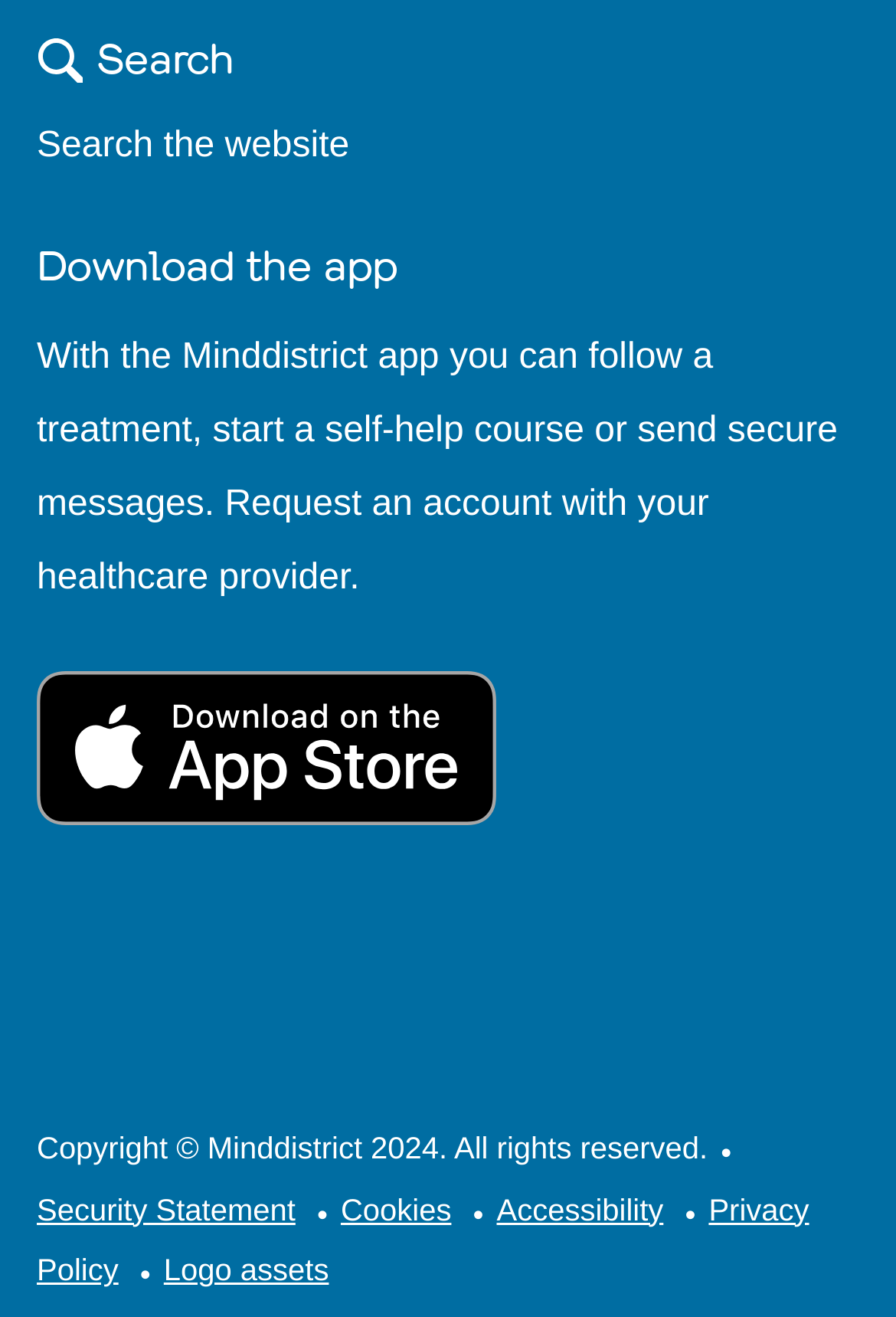Based on the provided description, "alt="Get it on Google Play"", find the bounding box of the corresponding UI element in the screenshot.

[0.041, 0.684, 0.554, 0.714]